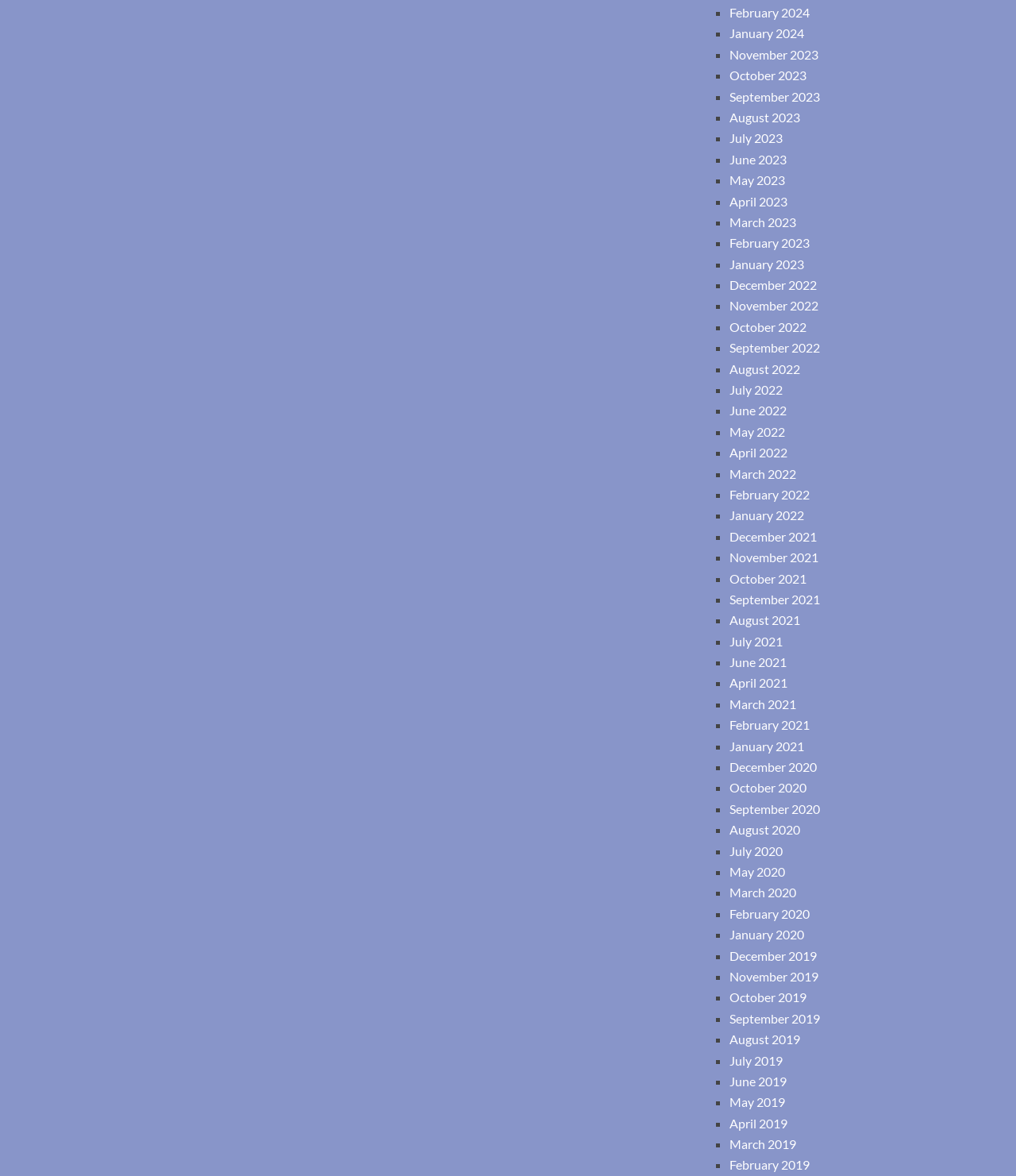Using the information in the image, give a detailed answer to the following question: What is the earliest month listed?

I examined the links on the webpage, which appear to be a list of months in reverse chronological order. The last link is 'December 2020', which suggests that it is the earliest month listed.